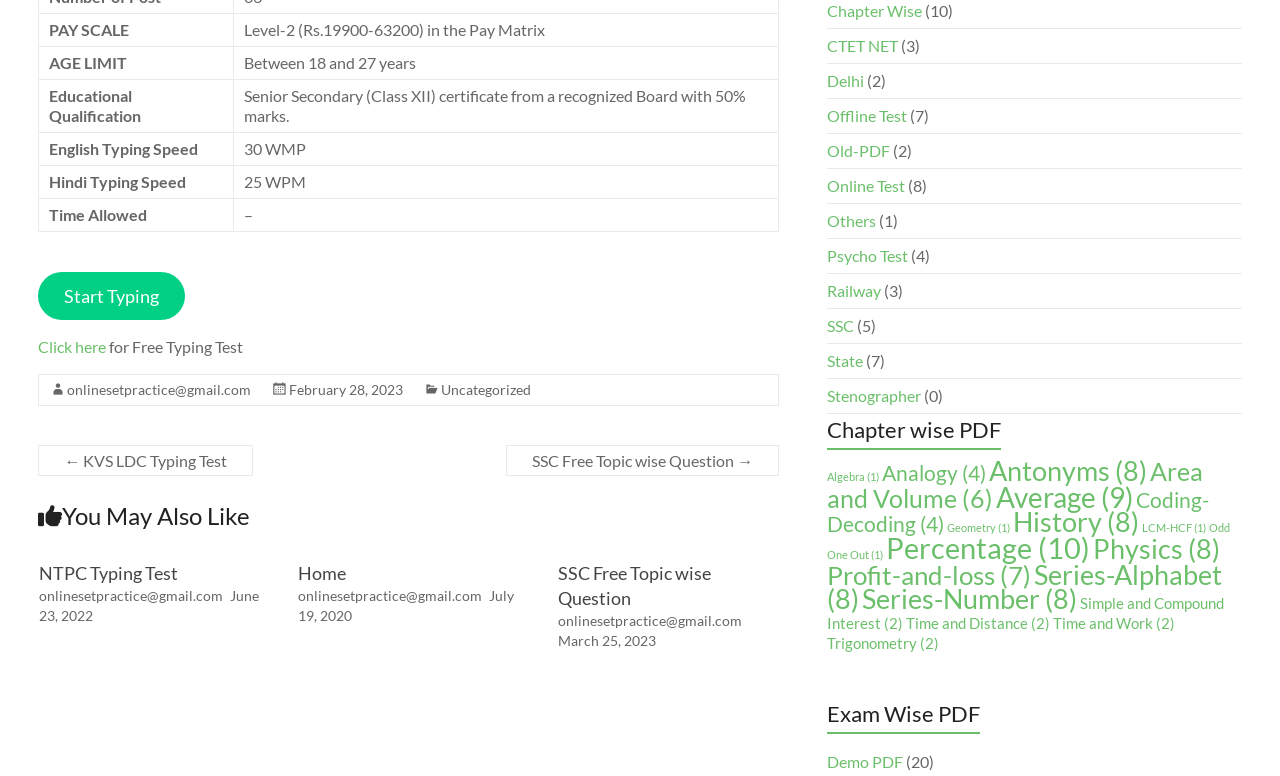Extract the bounding box of the UI element described as: "NTPC Typing Test".

[0.031, 0.724, 0.139, 0.753]